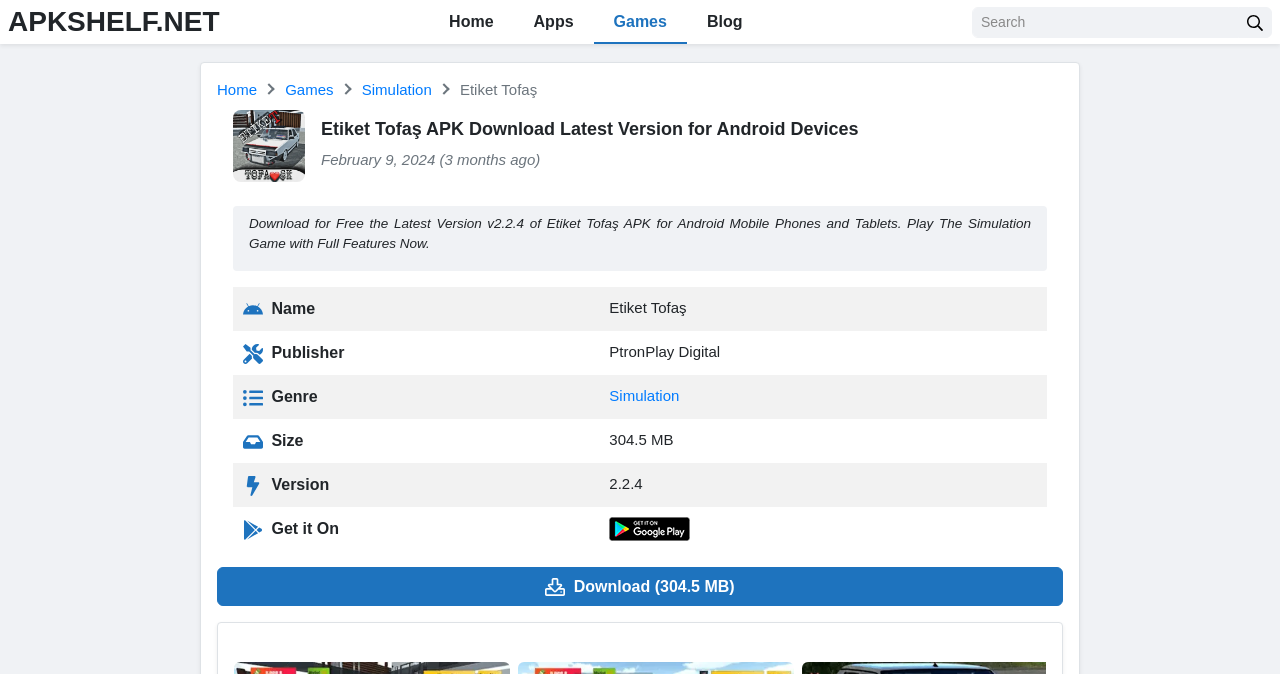Determine the bounding box for the described UI element: "Games".

[0.464, 0.0, 0.537, 0.065]